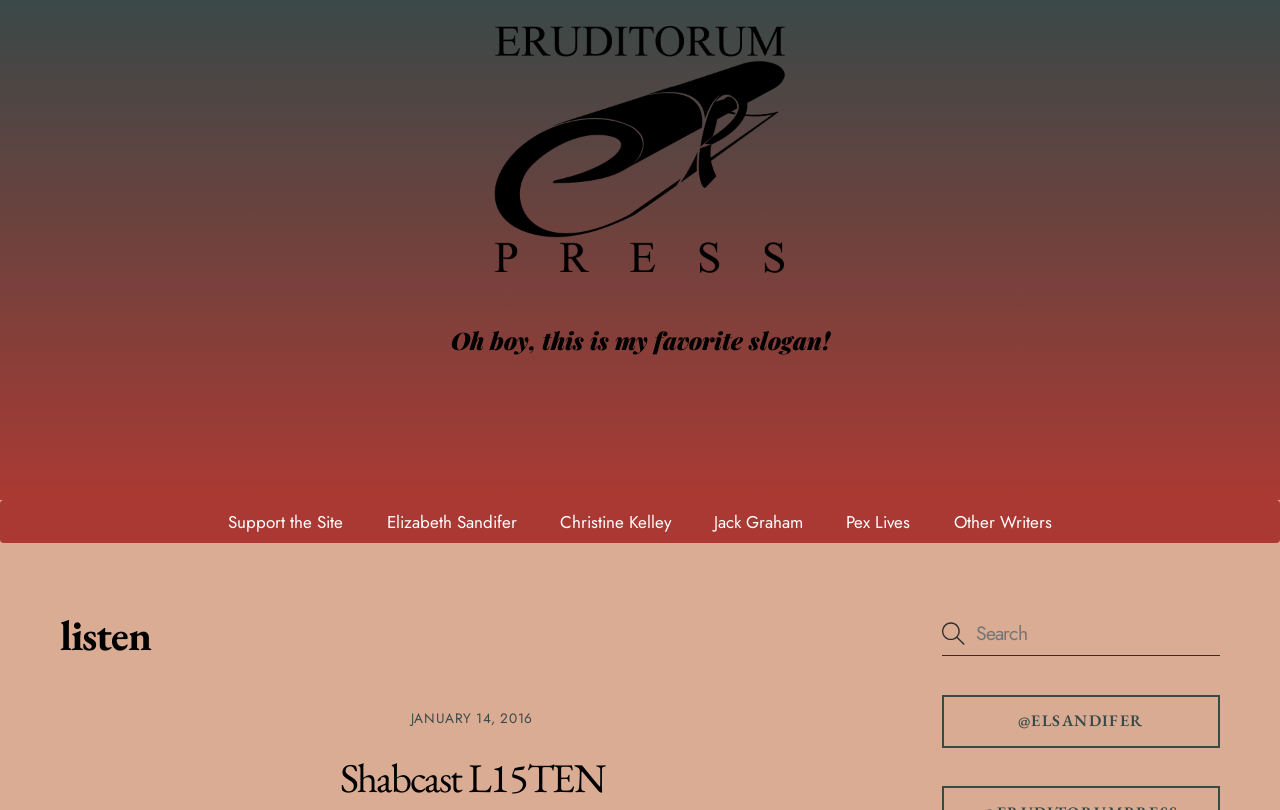Describe the webpage in detail, including text, images, and layout.

The webpage is titled "listen – Eruditorum Press" and has a prominent image of the Eruditorum Press logo at the top, taking up a significant portion of the screen. Below the logo, there is a blockquote with a quote "Oh boy, this is my favorite slogan!".

On the left side of the page, there are five links: "Support the Site", "Elizabeth Sandifer", "Christine Kelley", "Jack Graham", and "Pex Lives", followed by "Other Writers". These links are positioned in a vertical column, with "Support the Site" at the top and "Other Writers" at the bottom.

On the right side of the page, there is a heading "listen" with a time stamp "JANUARY 14, 2016" below it. Underneath, there is another heading "Shabcast L15TEN" with a link to "Shabcast L15TEN" next to it.

At the bottom right corner of the page, there is a search bar with a search icon and a text box where users can input their search queries. Above the search bar, there is a heading "@ELSANDIFER".